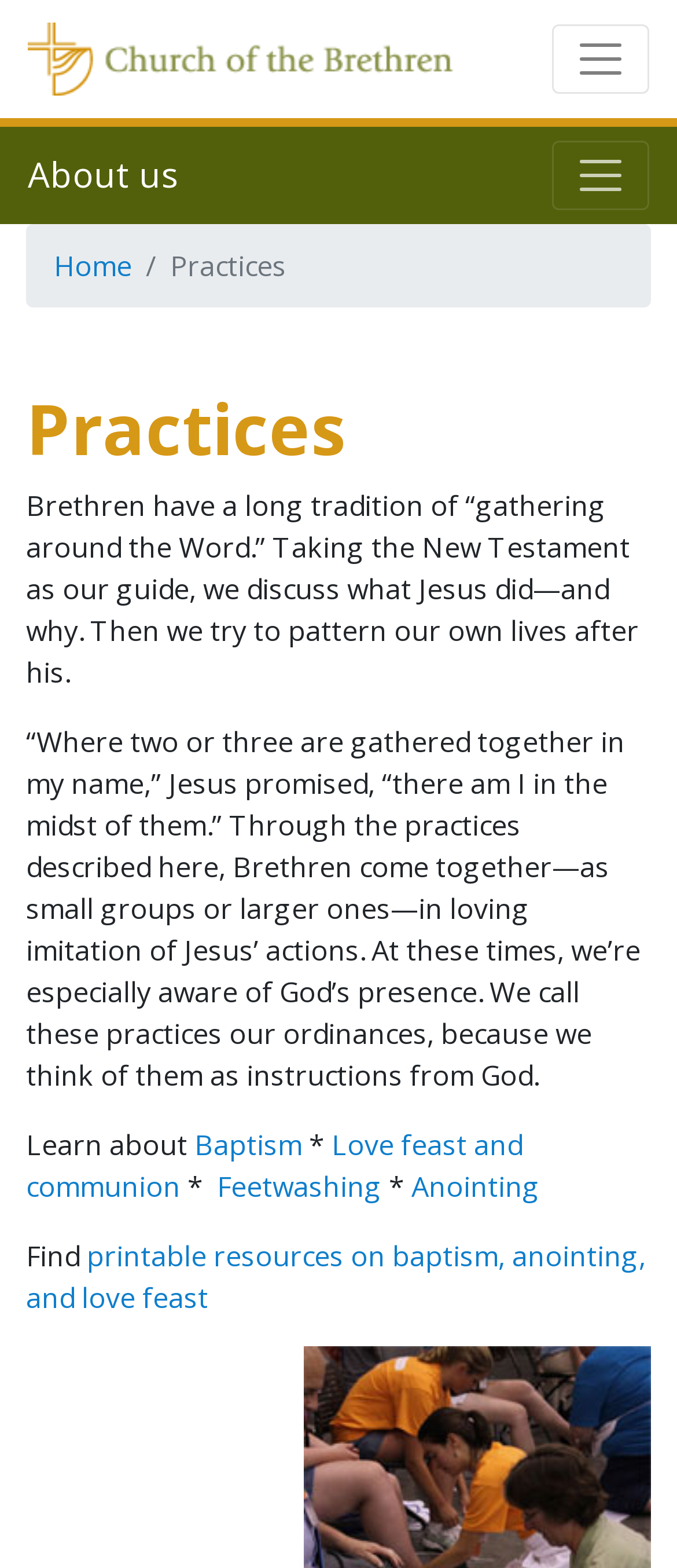Provide a brief response using a word or short phrase to this question:
How many ordinances are mentioned on the page?

4